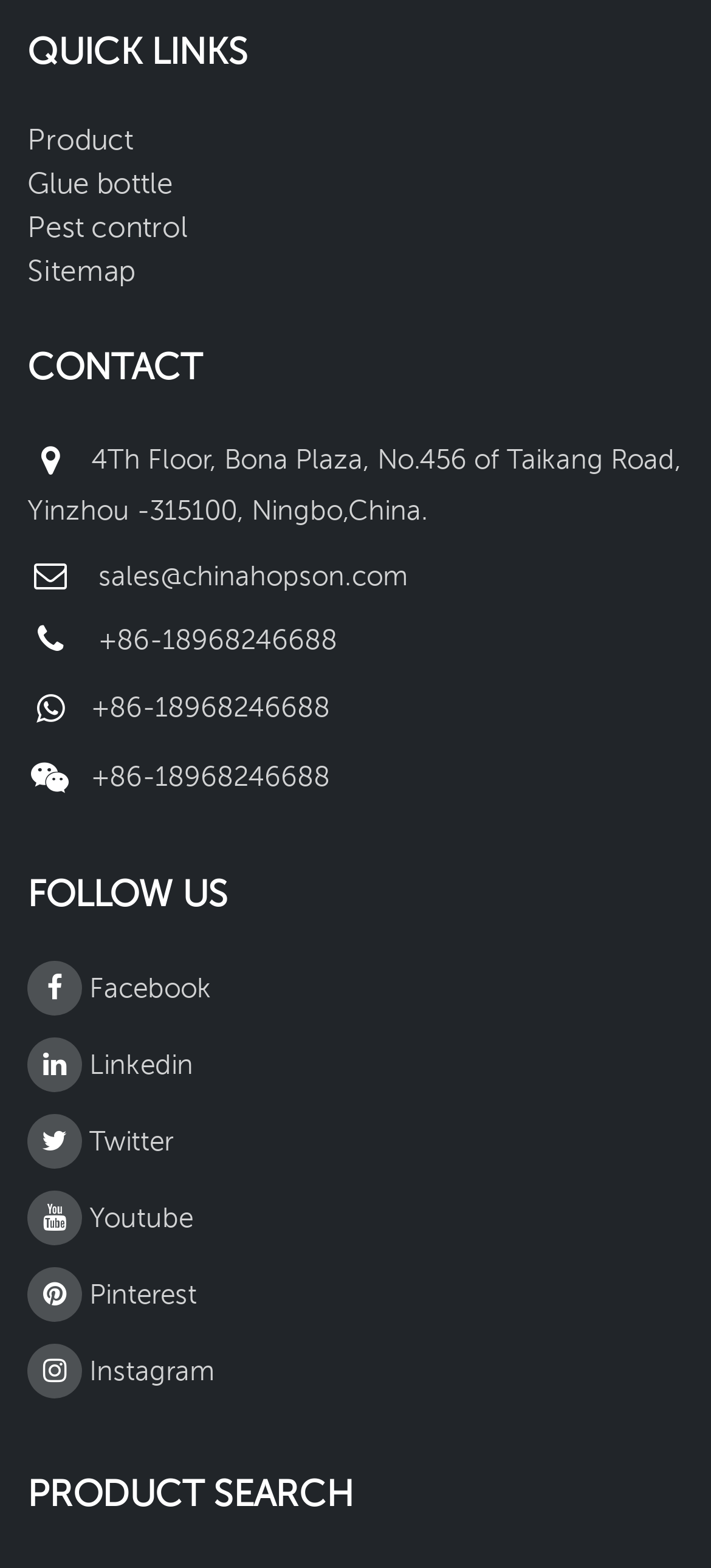Please answer the following question using a single word or phrase: 
What is the company's address?

4Th Floor, Bona Plaza, No.456 of Taikang Road, Yinzhou -315100, Ningbo,China.